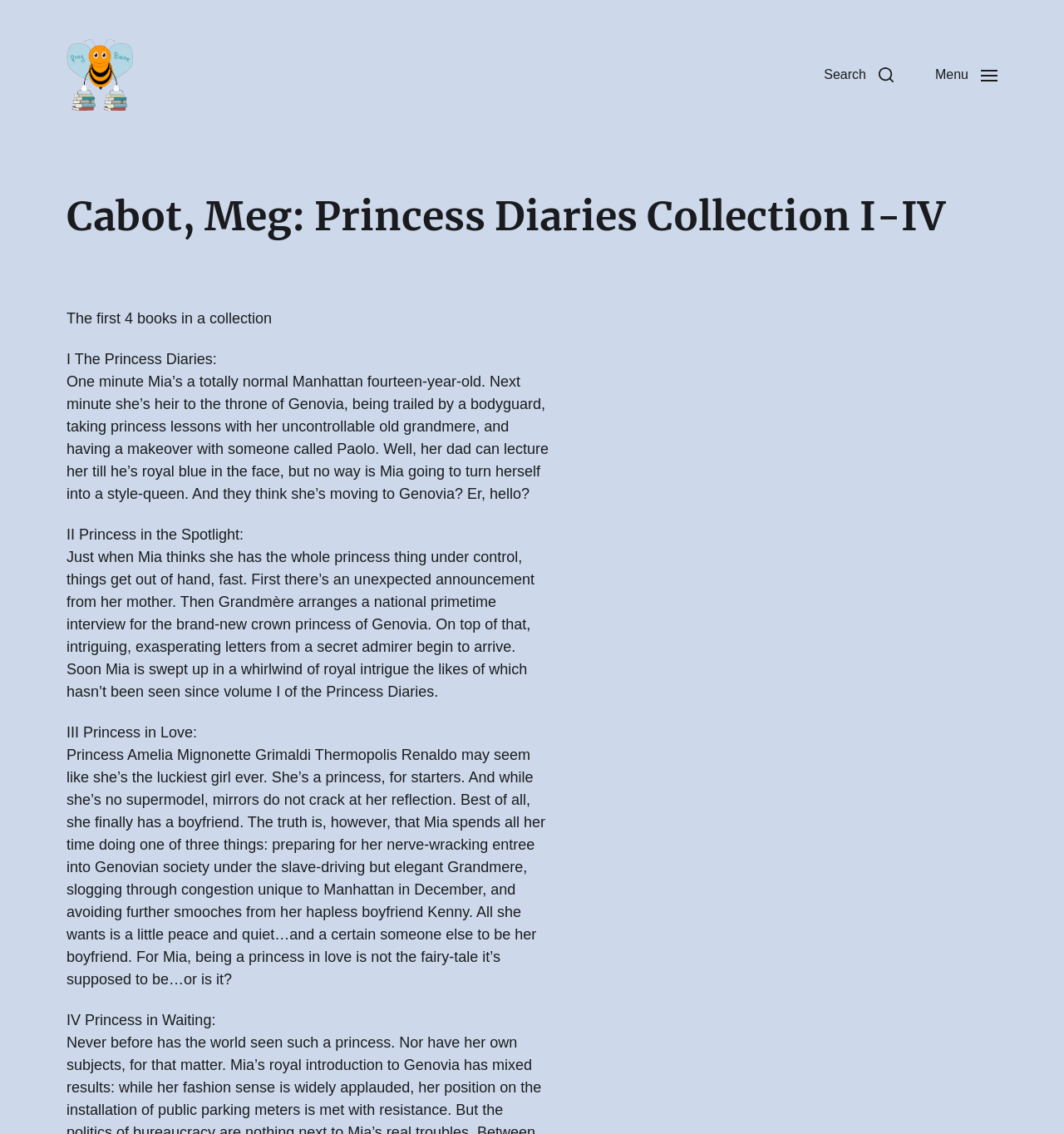Determine the bounding box coordinates of the UI element described below. Use the format (top-left x, top-left y, bottom-right x, bottom-right y) with floating point numbers between 0 and 1: parent_node: Frag Biene

[0.062, 0.033, 0.128, 0.099]